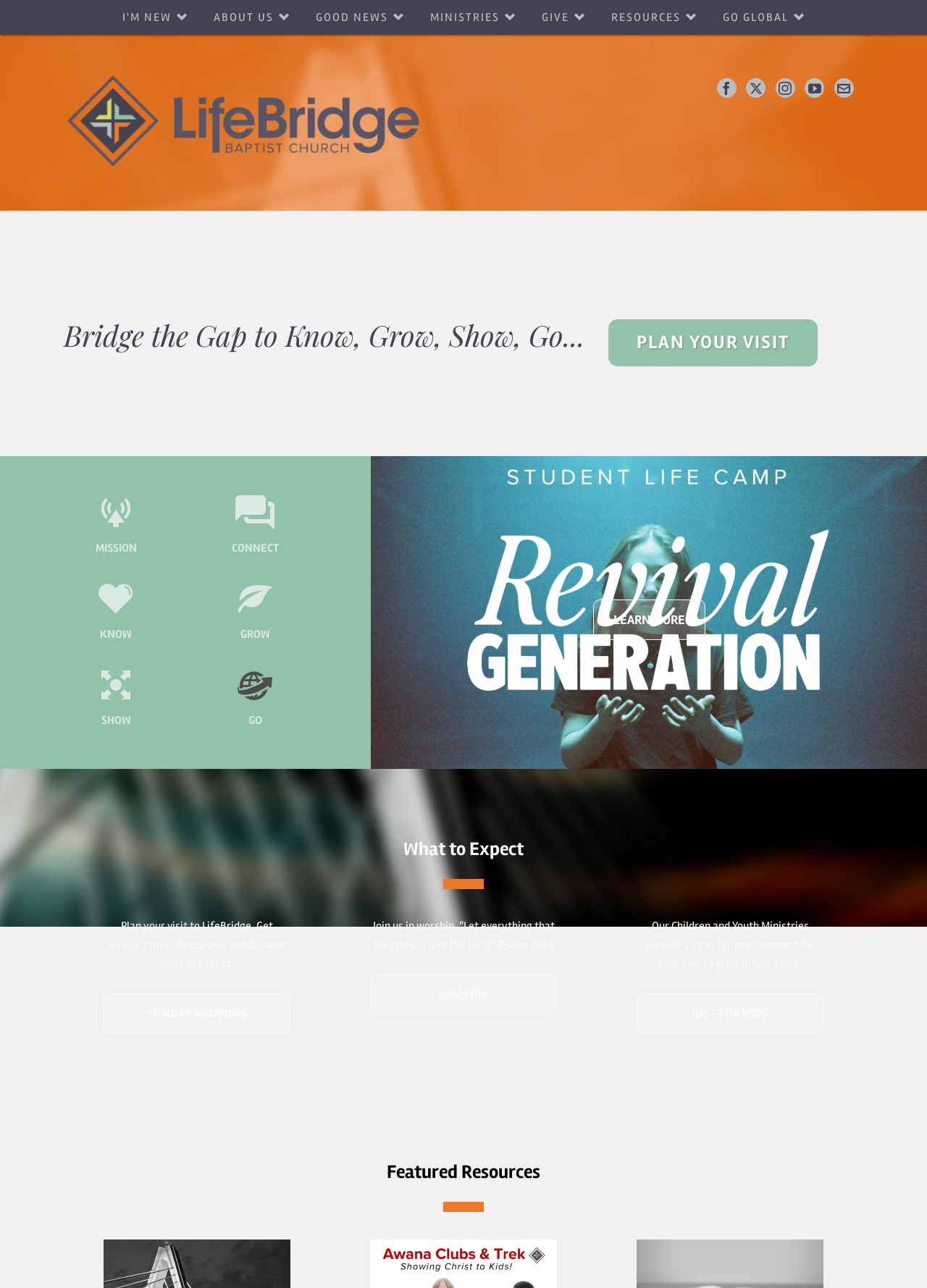Locate the bounding box coordinates of the element's region that should be clicked to carry out the following instruction: "Click on I'M NEW". The coordinates need to be four float numbers between 0 and 1, i.e., [left, top, right, bottom].

[0.125, 0.0, 0.209, 0.027]